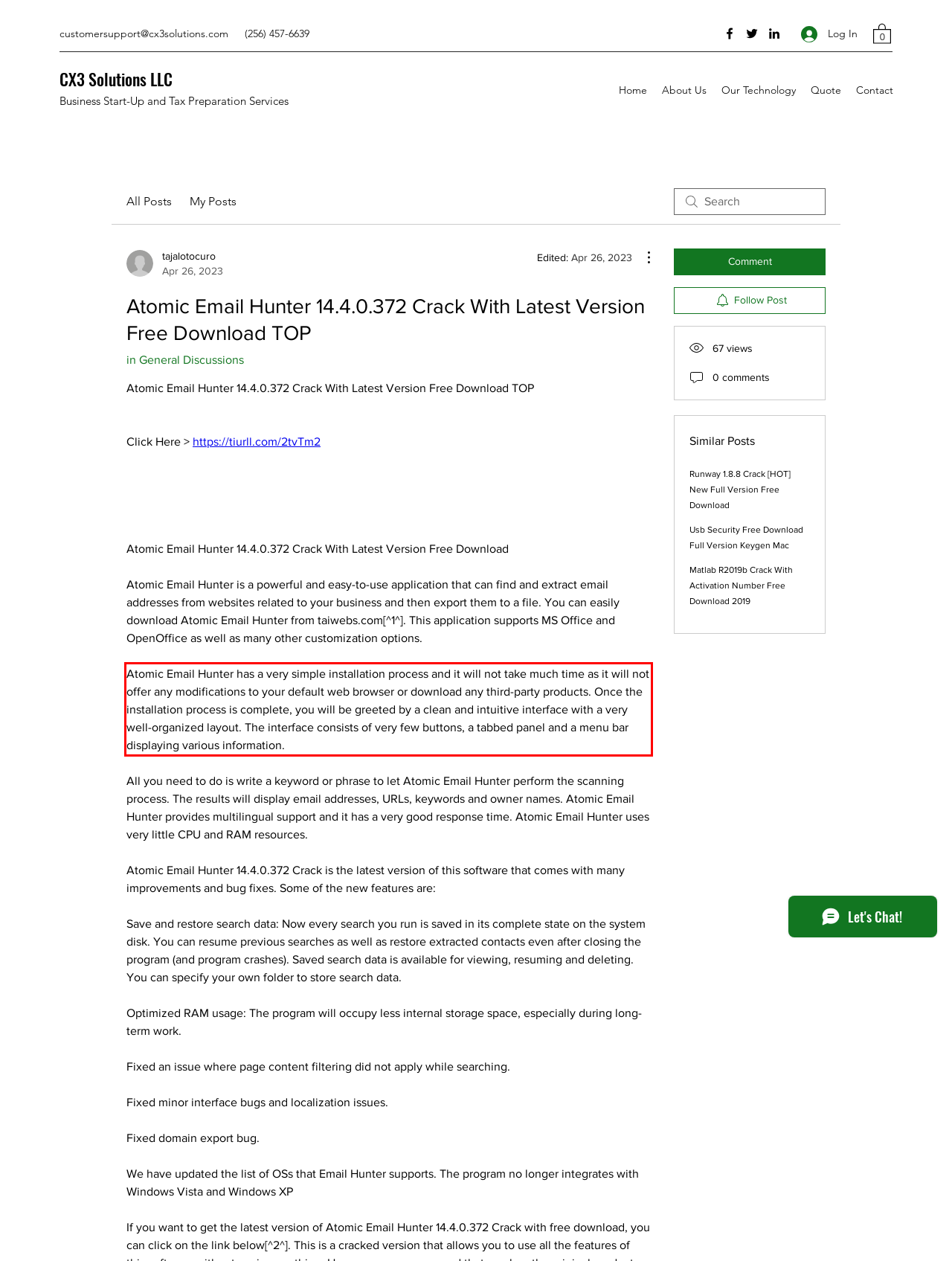You are given a webpage screenshot with a red bounding box around a UI element. Extract and generate the text inside this red bounding box.

Atomic Email Hunter has a very simple installation process and it will not take much time as it will not offer any modifications to your default web browser or download any third-party products. Once the installation process is complete, you will be greeted by a clean and intuitive interface with a very well-organized layout. The interface consists of very few buttons, a tabbed panel and a menu bar displaying various information.